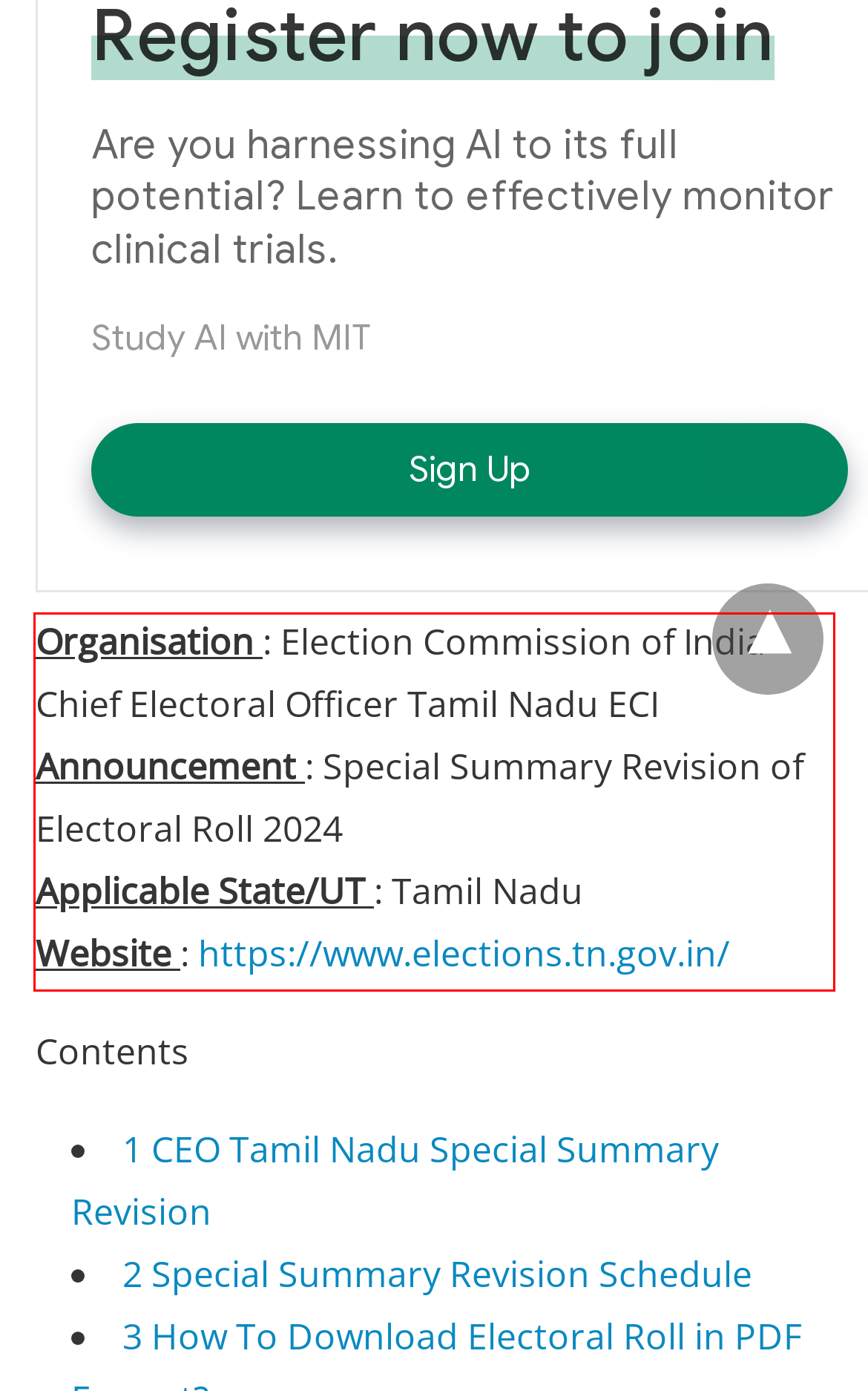Using the webpage screenshot, recognize and capture the text within the red bounding box.

Organisation : Election Commission of India Chief Electoral Officer Tamil Nadu ECI Announcement : Special Summary Revision of Electoral Roll 2024 Applicable State/UT : Tamil Nadu Website : https://www.elections.tn.gov.in/